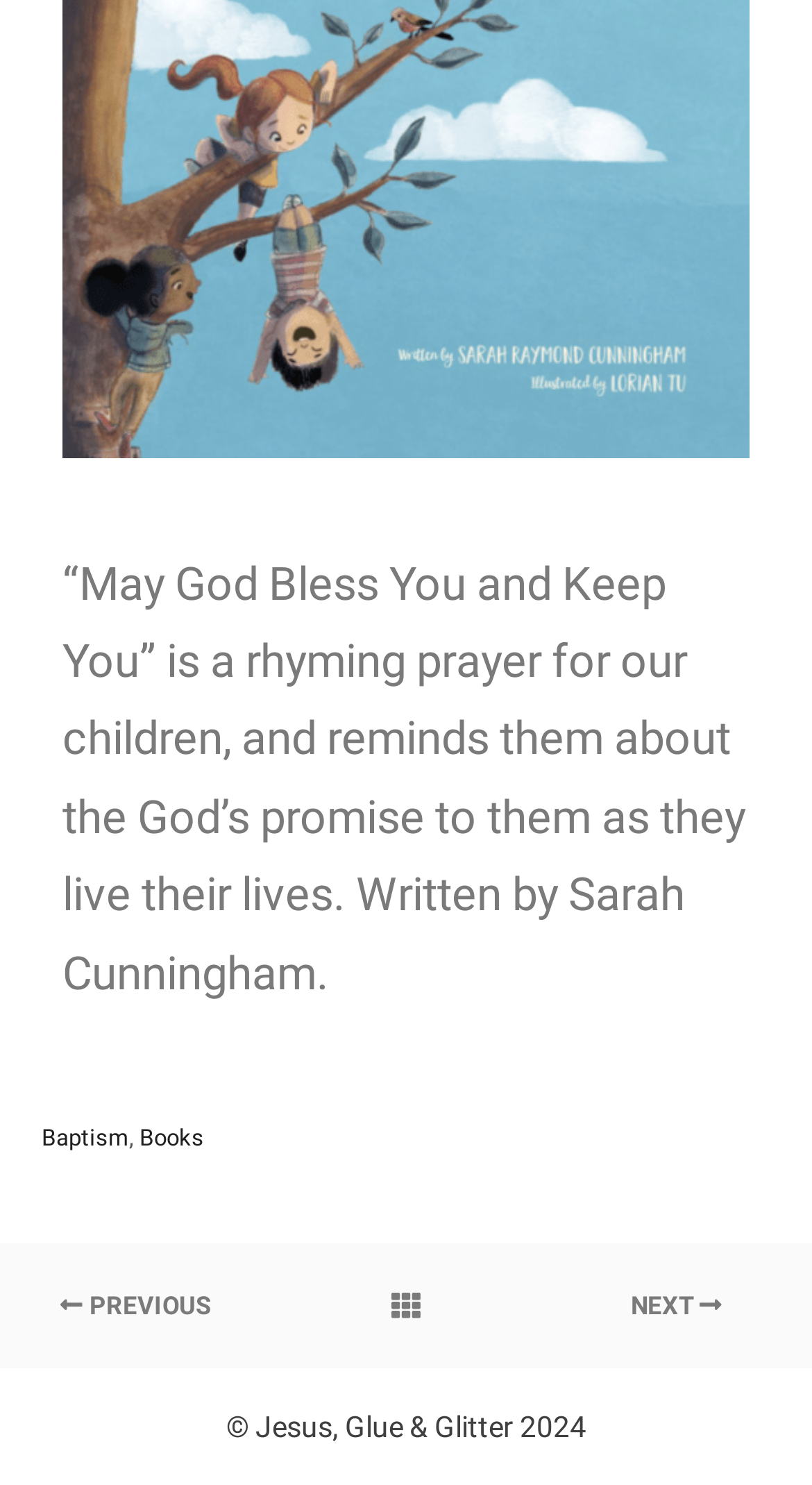Please give a succinct answer using a single word or phrase:
What is the year of the copyright mentioned at the bottom?

2024